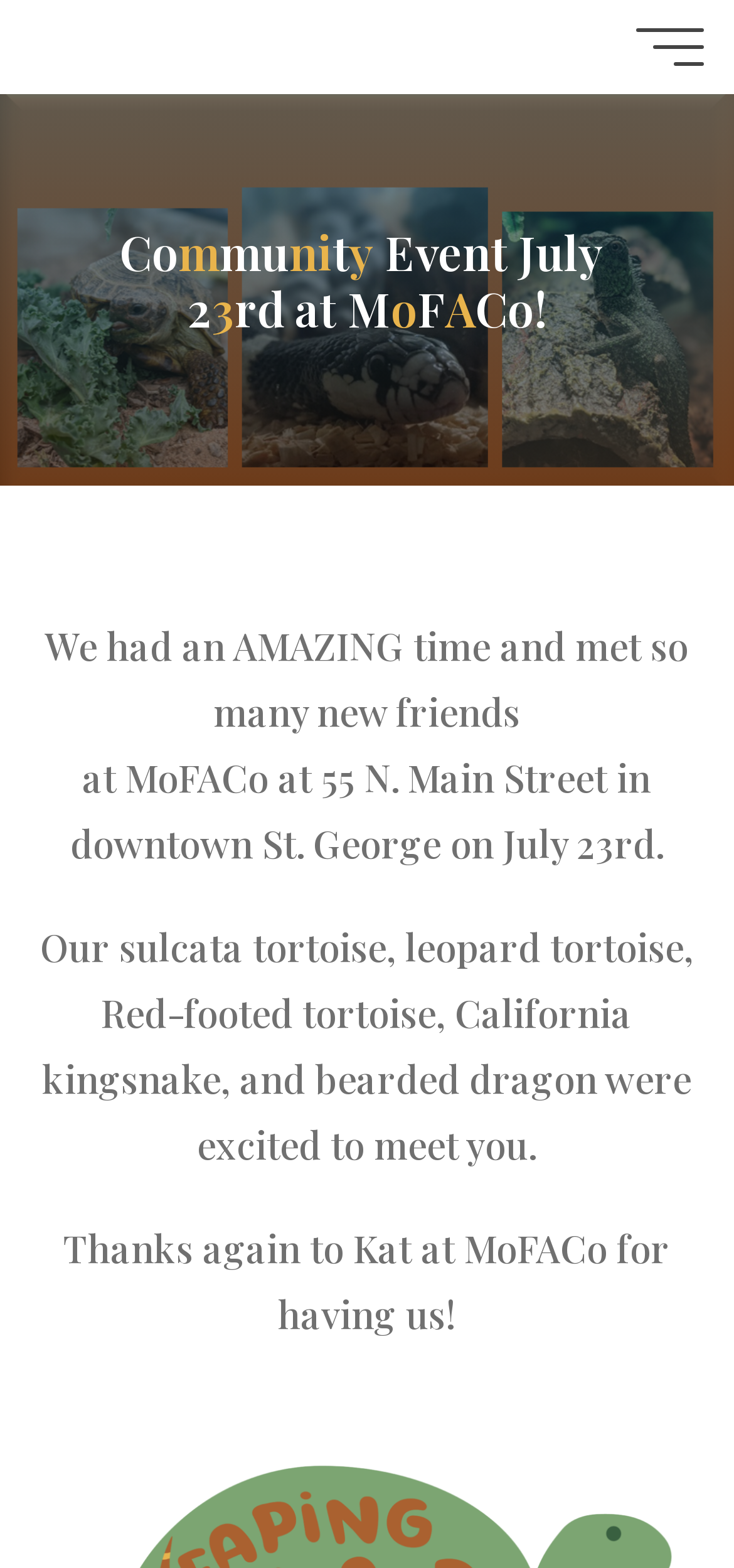What type of animals were present at the event?
Respond to the question with a single word or phrase according to the image.

Tortoises, snake, dragon